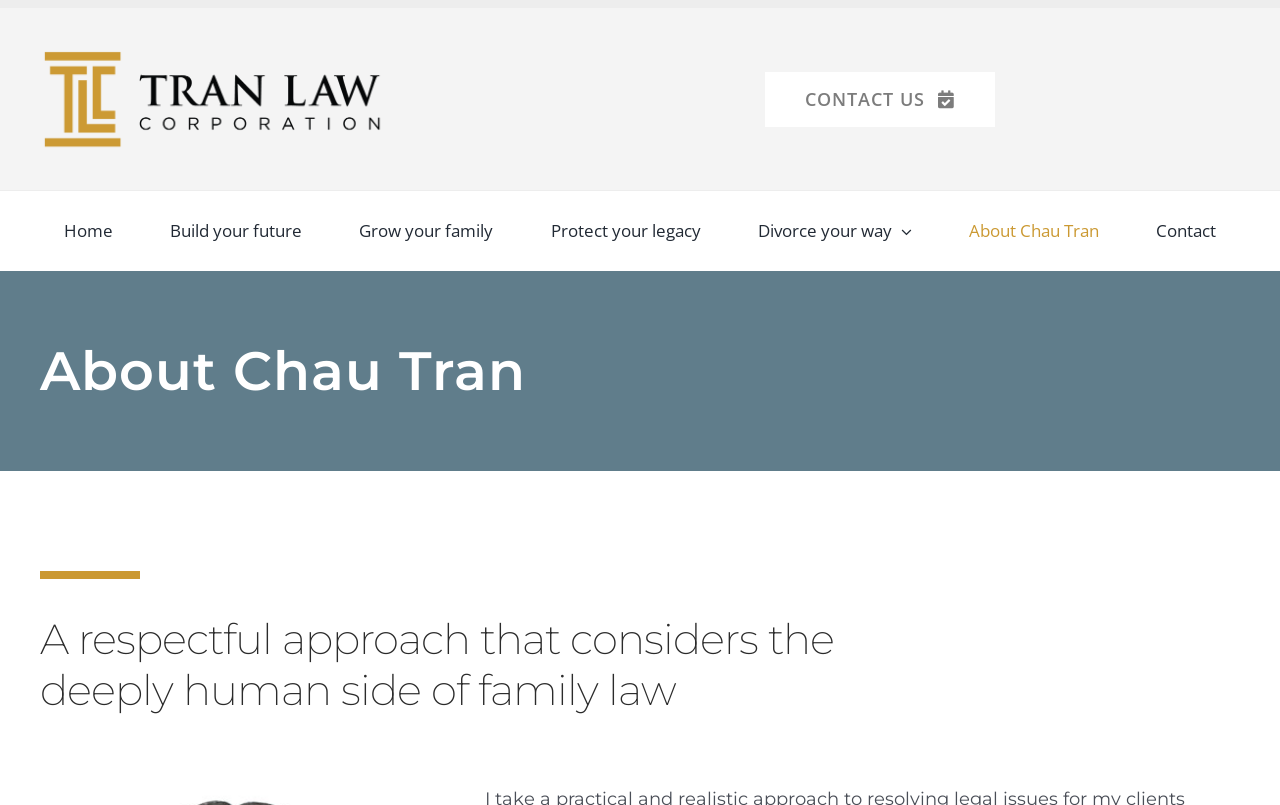Identify the bounding box of the UI element that matches this description: "Contact Us".

[0.598, 0.089, 0.777, 0.157]